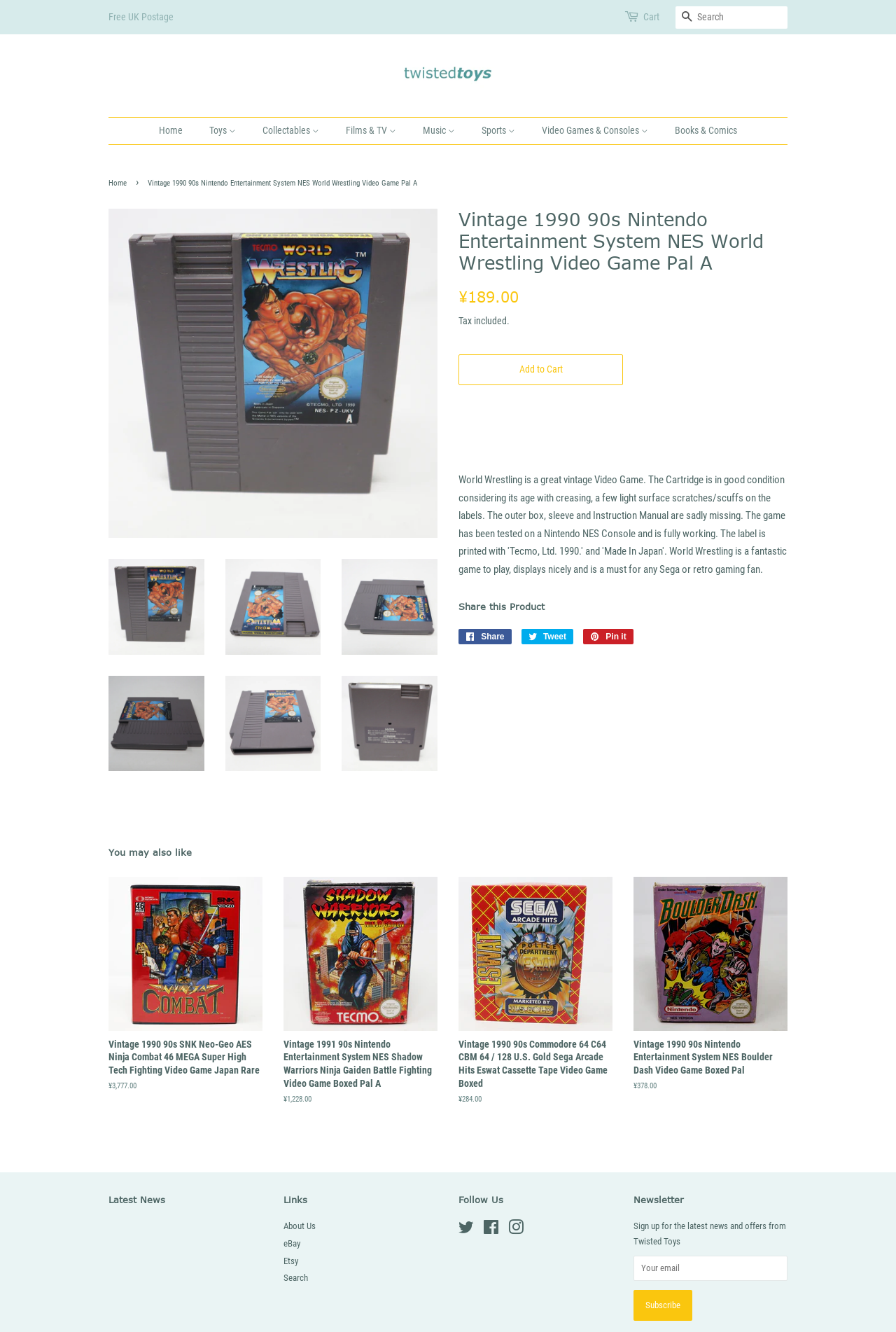What is the condition of the cartridge?
Utilize the image to construct a detailed and well-explained answer.

Based on the webpage, the cartridge is in good condition considering its age, with some creasing and light surface scratches/scuffs on the labels.